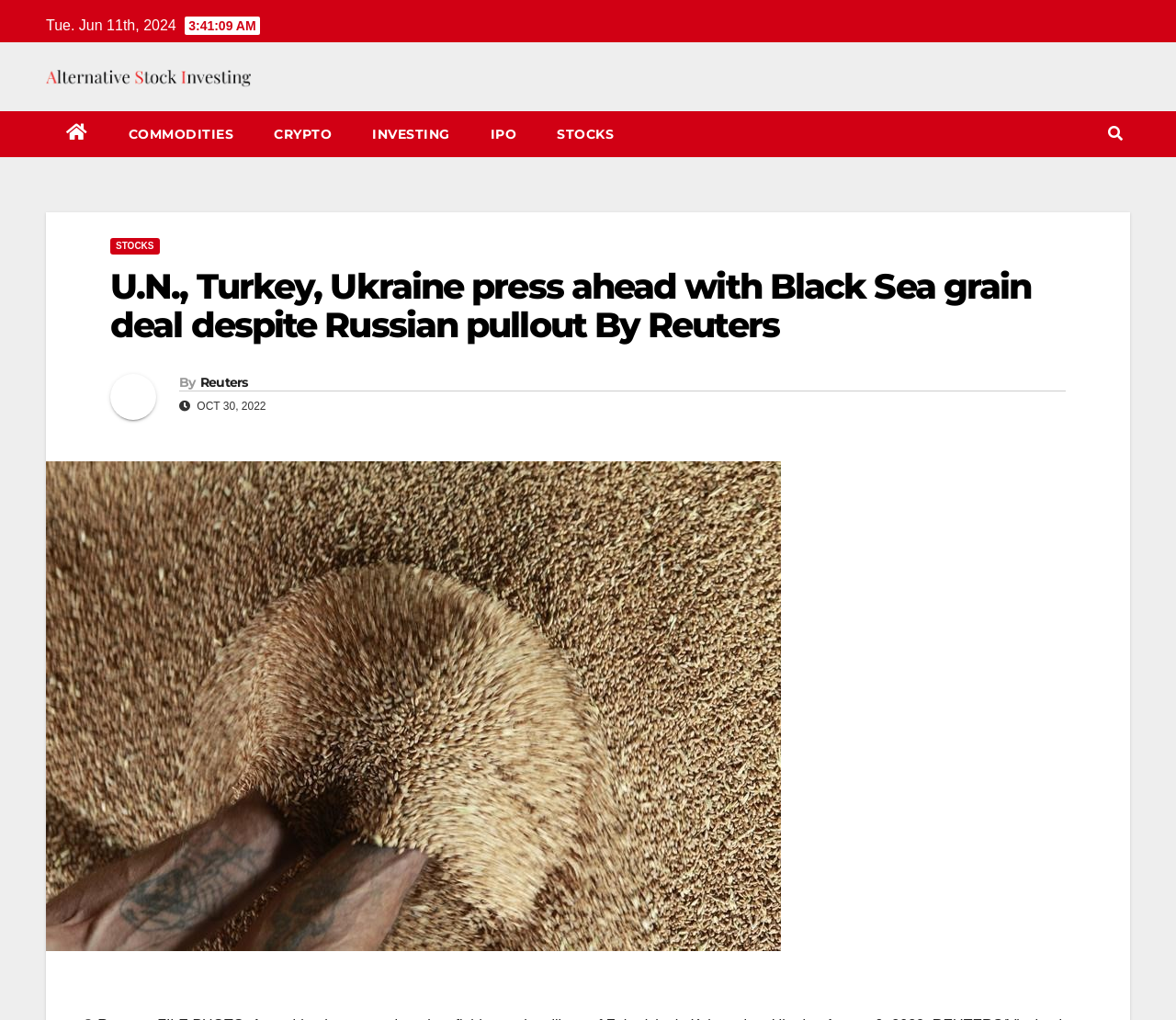Specify the bounding box coordinates of the element's region that should be clicked to achieve the following instruction: "Click on the 'COMMODITIES' link". The bounding box coordinates consist of four float numbers between 0 and 1, in the format [left, top, right, bottom].

[0.092, 0.109, 0.216, 0.154]